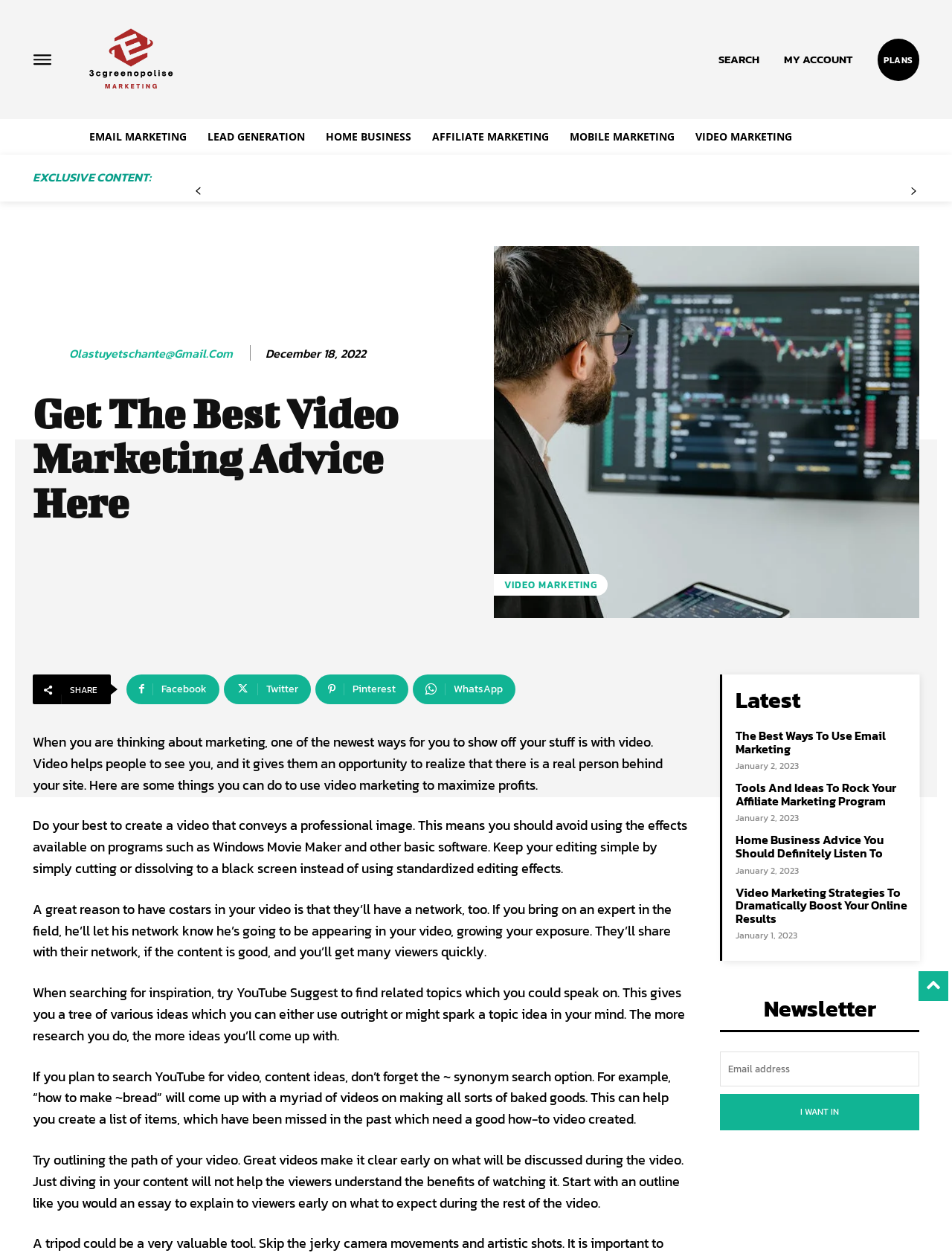Please identify the bounding box coordinates of the element I need to click to follow this instruction: "Click the 'VIDEO MARKETING' link".

[0.72, 0.095, 0.843, 0.123]